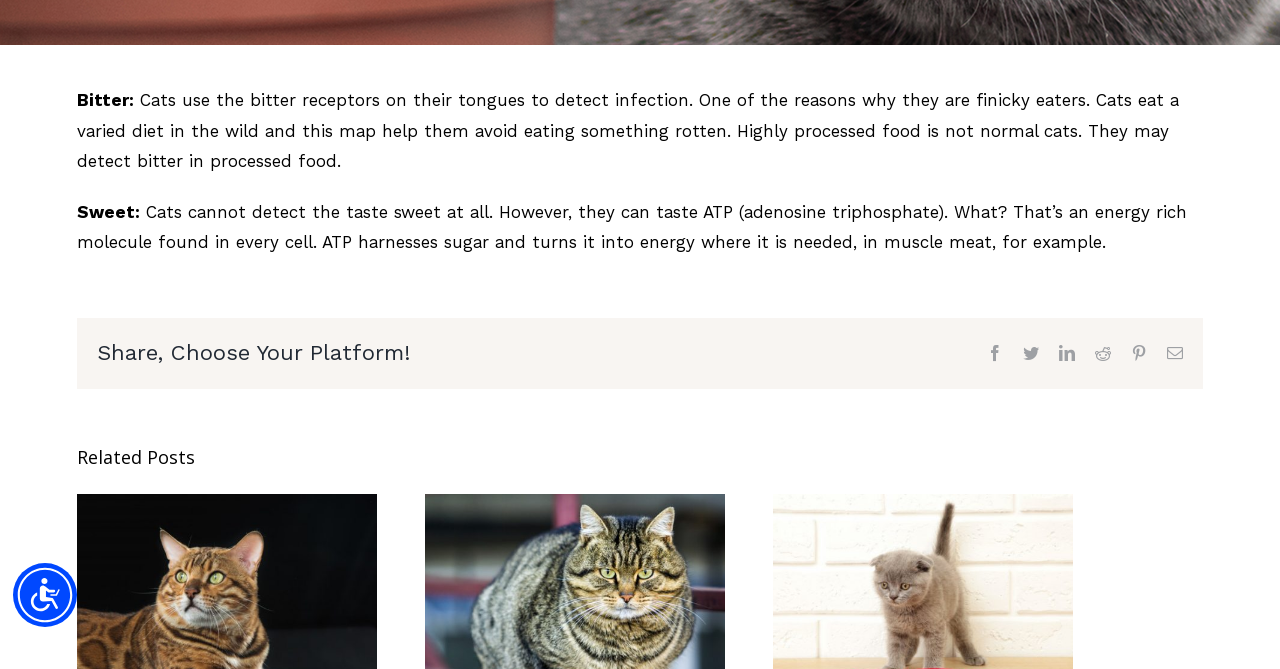Determine the bounding box of the UI element mentioned here: "The Hunting Instinct". The coordinates must be in the format [left, top, right, bottom] with values ranging from 0 to 1.

[0.089, 0.897, 0.265, 0.934]